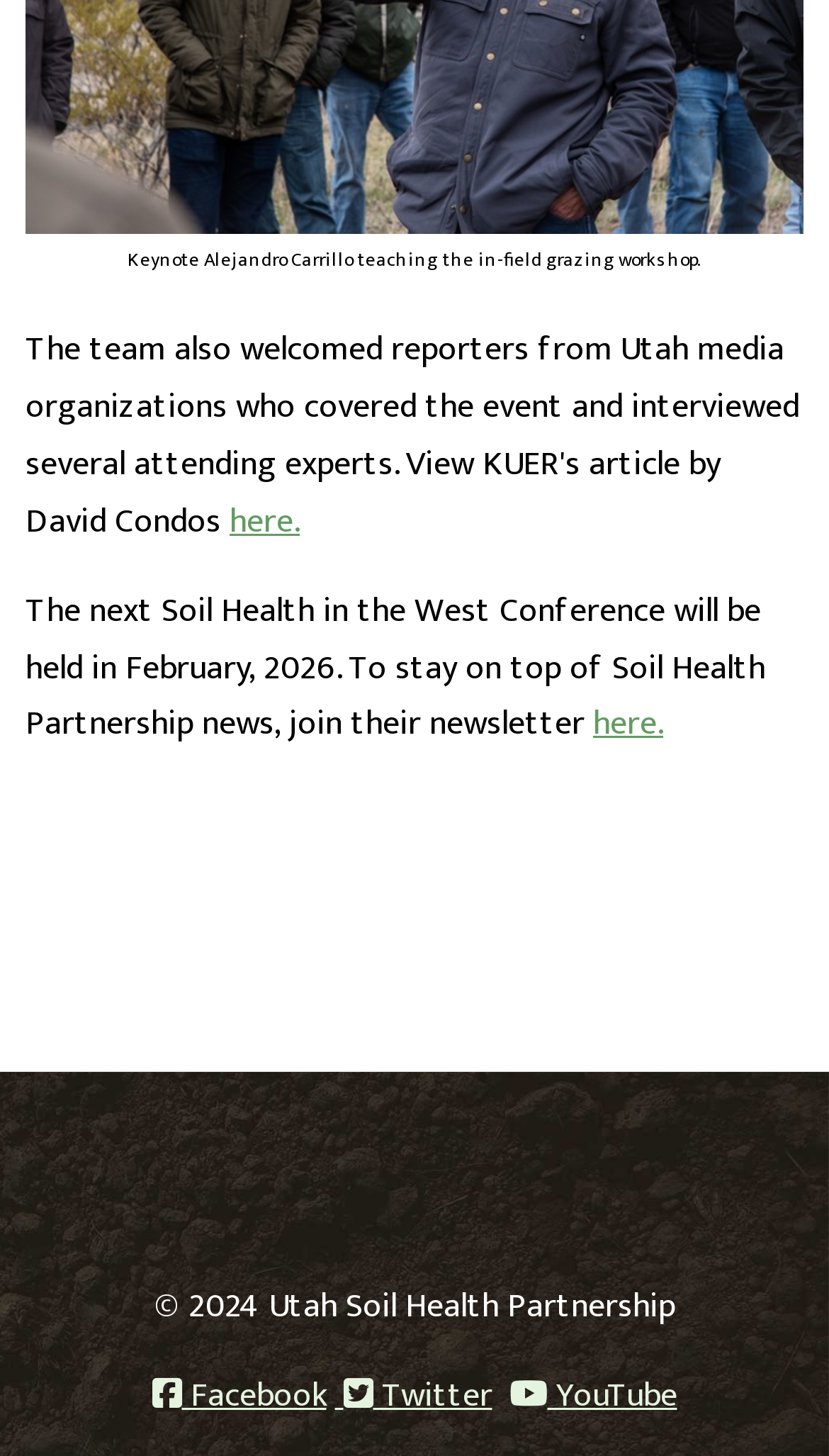Please answer the following query using a single word or phrase: 
When is the next Soil Health in the West Conference?

February, 2026